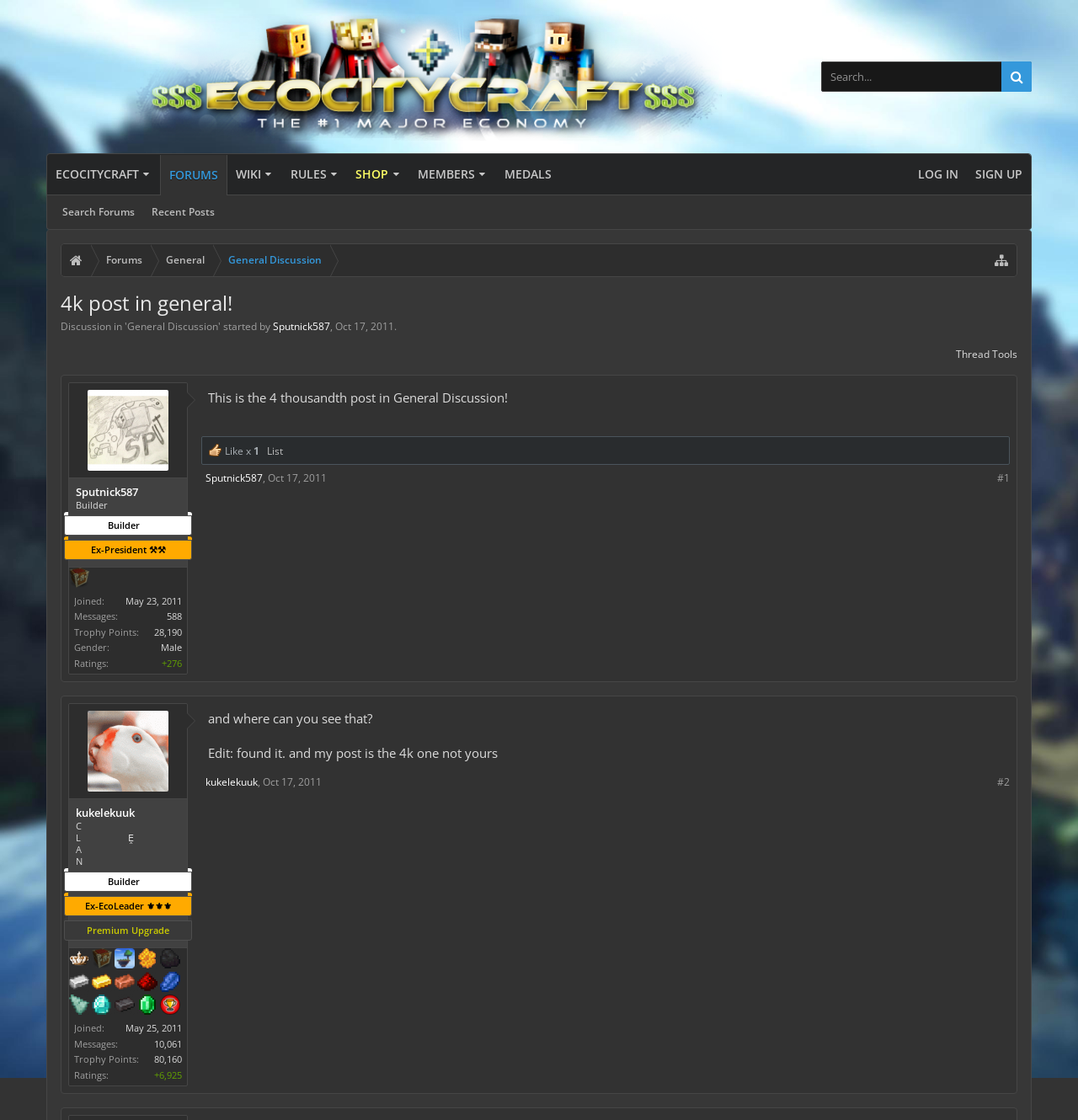What is the name of the Minecraft server?
Give a thorough and detailed response to the question.

I found the answer by looking at the top-left corner of the webpage, where it says 'Minecraft Economy Servers' with an image, and then I saw the link 'ECOCITYCRAFT' next to it, which suggests that it's the name of the Minecraft server.